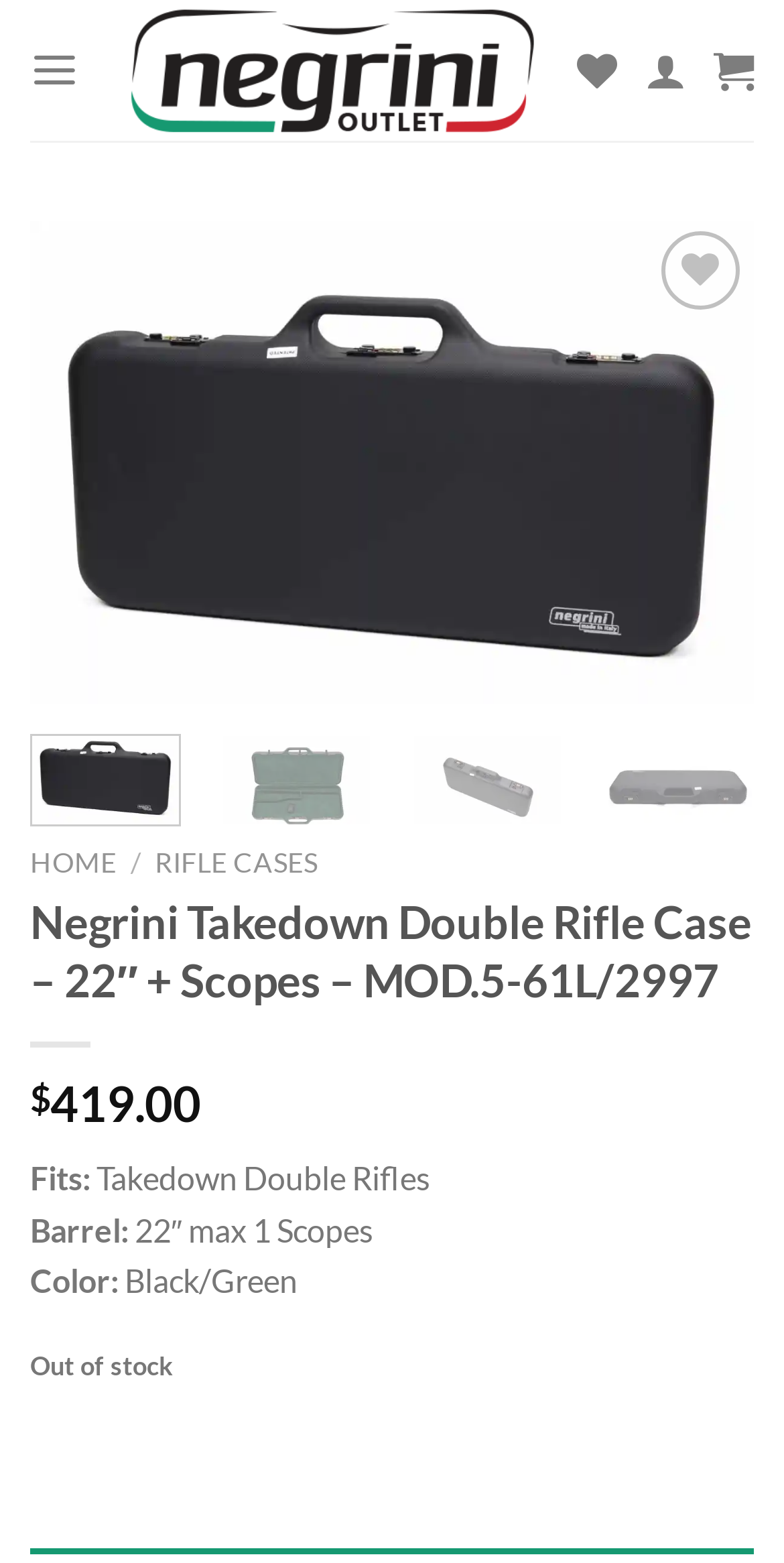Illustrate the webpage with a detailed description.

The webpage is about a product, specifically a Negrini Takedown Double Rifle Case. At the top, there is a logo of Negrini Cases Outlet, accompanied by a link to the outlet's homepage. Next to the logo, there is a menu link that can be expanded. 

On the top right, there are three social media links, represented by icons. Below these icons, there is a wishlist button and an "Add to wishlist" link. 

The main content of the page is divided into two sections. On the left, there is a large image of the rifle case, with a link to the image. Below the image, there is a heading that displays the product name, followed by the price, $419.00. 

On the right, there are several lines of text that provide details about the product, including "Fits: Takedown Double Rifles", "Barrel: 22″ max 1 Scopes", and "Color: Black/Green". 

At the bottom of the page, there is a notification that the product is "Out of stock". There are also several navigation links, including "HOME" and "RIFLE CASES", separated by a slash.